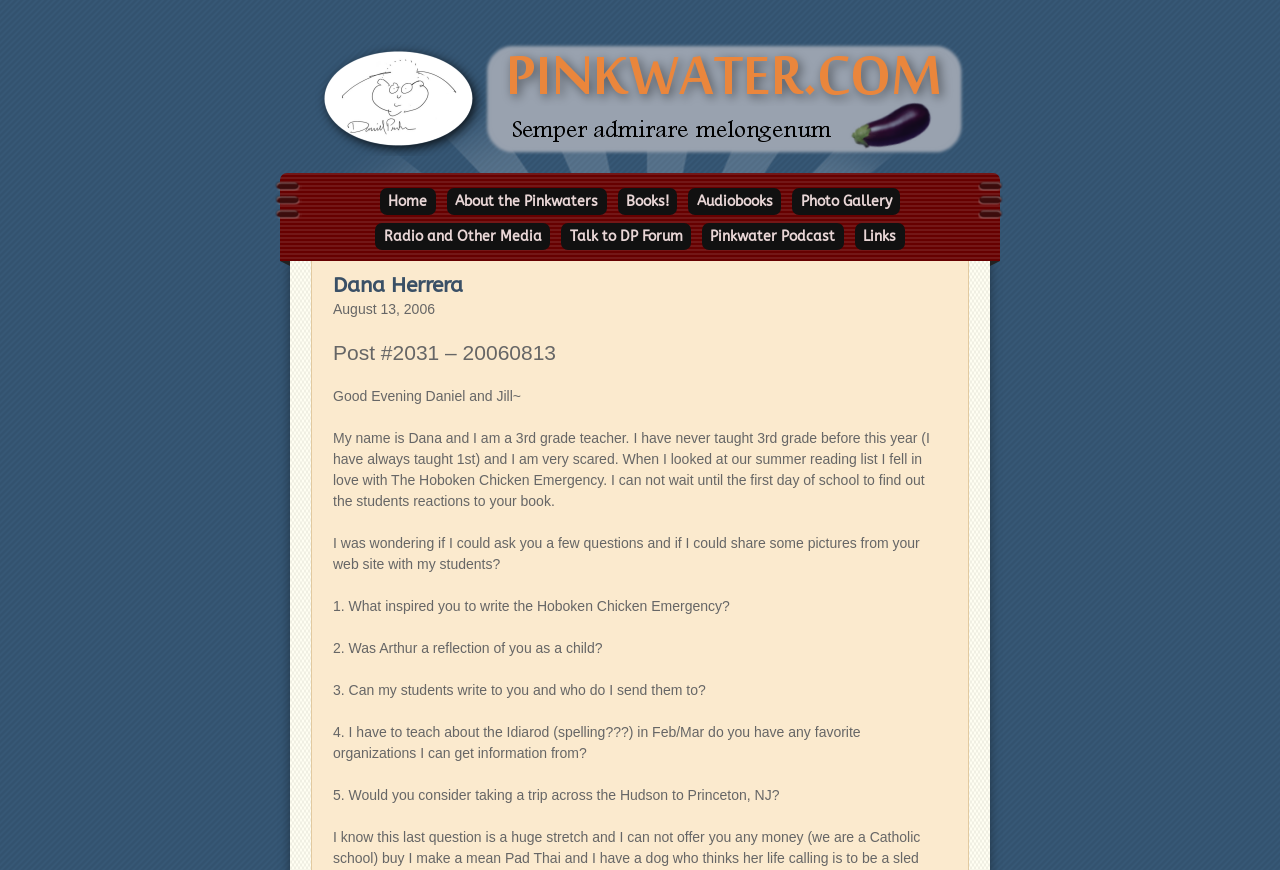Using the given element description, provide the bounding box coordinates (top-left x, top-left y, bottom-right x, bottom-right y) for the corresponding UI element in the screenshot: About the Pinkwaters

[0.349, 0.216, 0.474, 0.247]